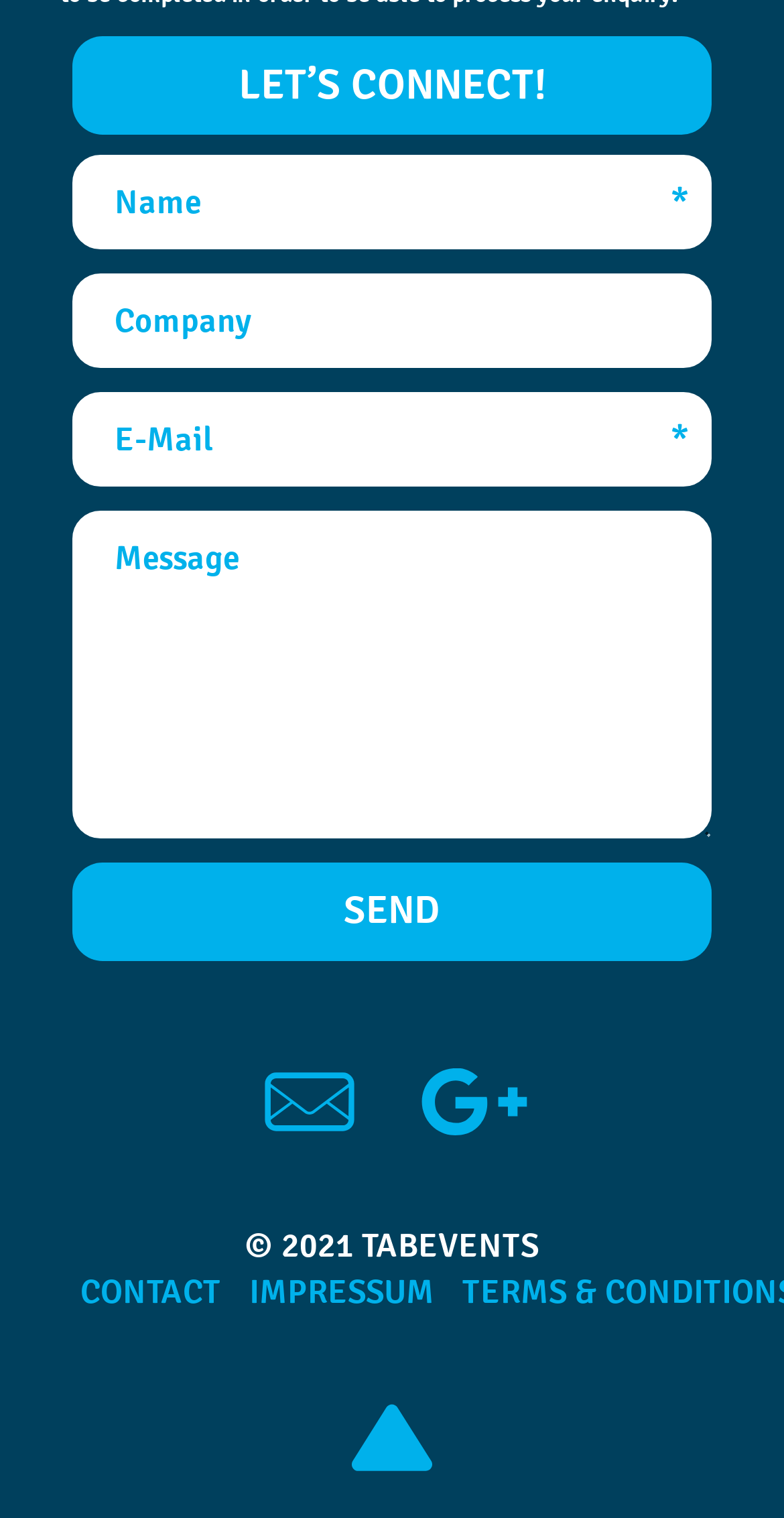What is the email address provided?
Can you give a detailed and elaborate answer to the question?

The email address is provided as a link, allowing users to easily contact TABEVENTS via email.